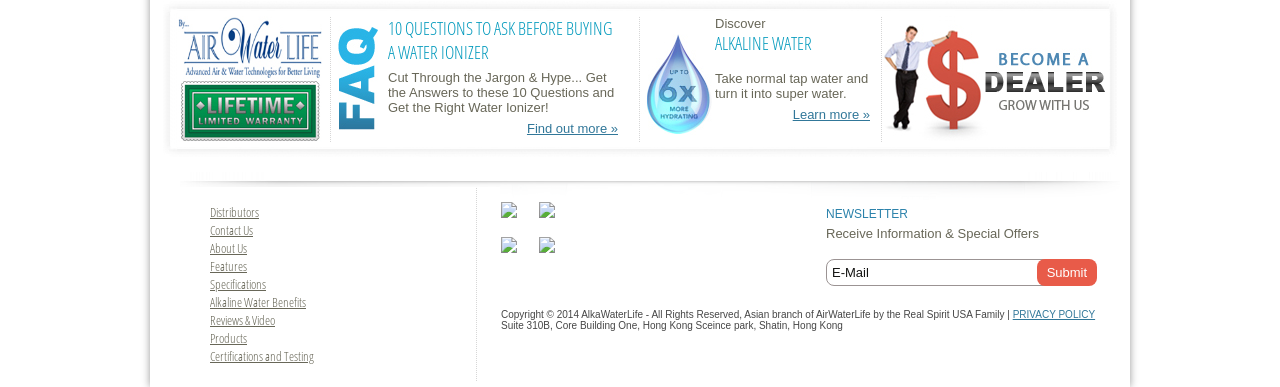Identify the bounding box coordinates of the clickable region to carry out the given instruction: "Click on 'Find out more »'".

[0.412, 0.312, 0.483, 0.35]